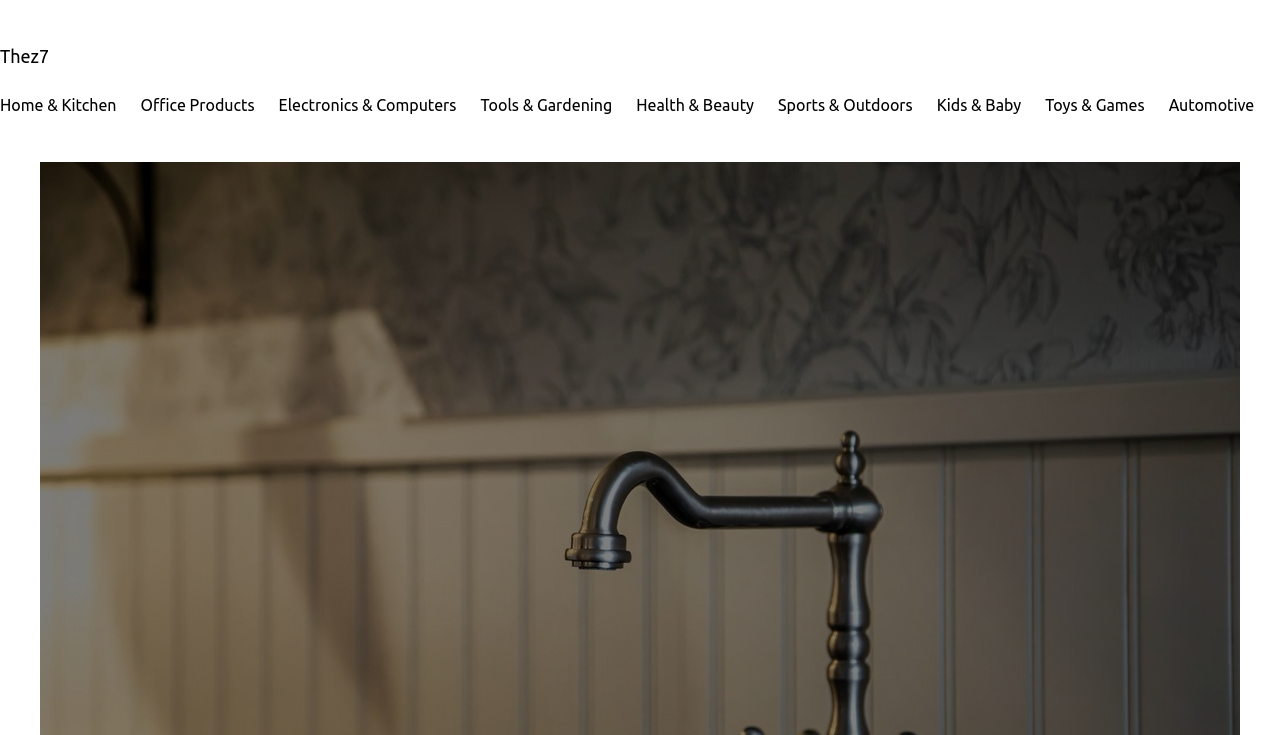Please provide the bounding box coordinates in the format (top-left x, top-left y, bottom-right x, bottom-right y). Remember, all values are floating point numbers between 0 and 1. What is the bounding box coordinate of the region described as: Health & Beauty

[0.497, 0.126, 0.589, 0.161]